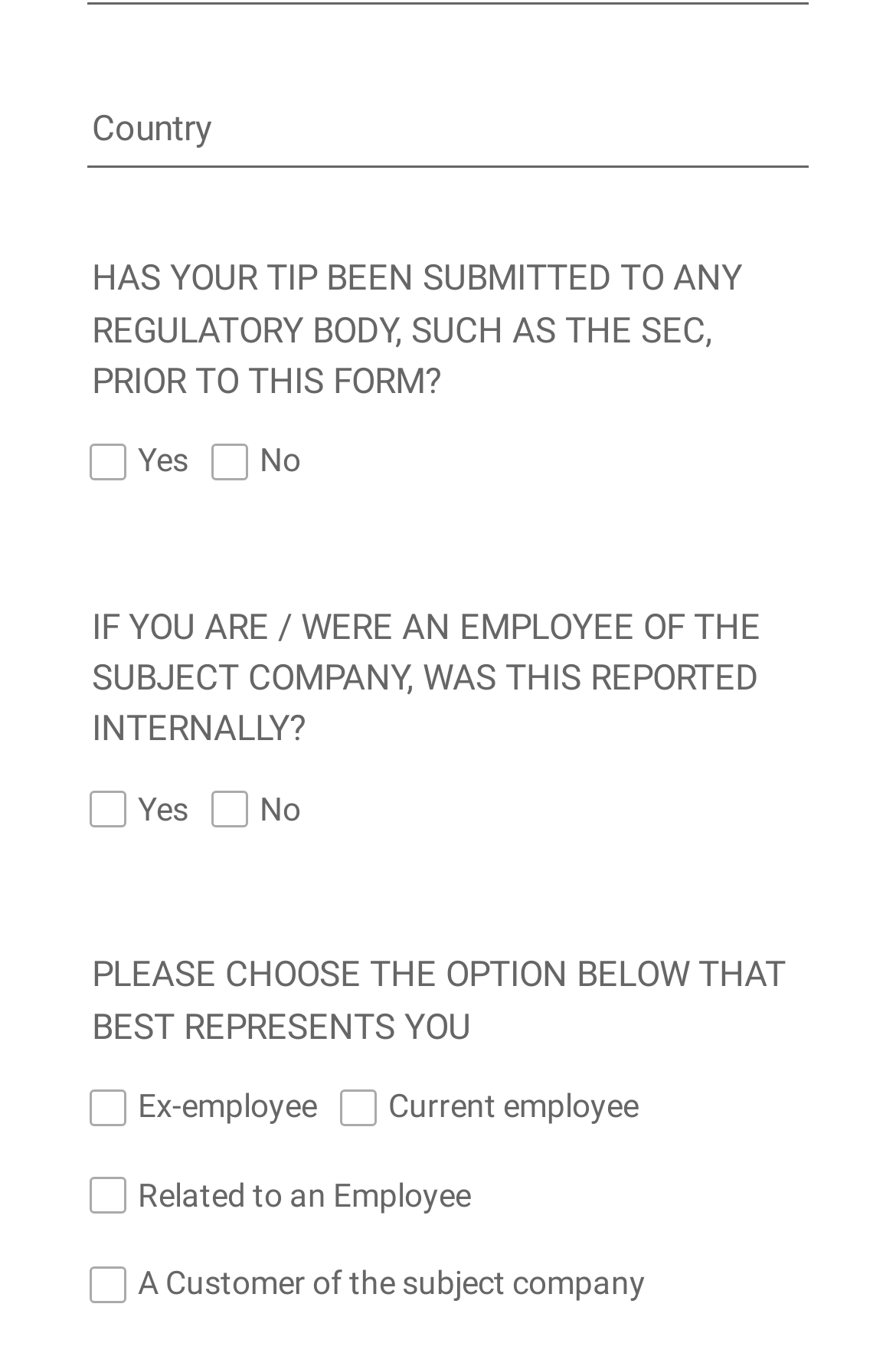Find the bounding box coordinates of the clickable area that will achieve the following instruction: "Enter country".

[0.098, 0.059, 0.902, 0.124]